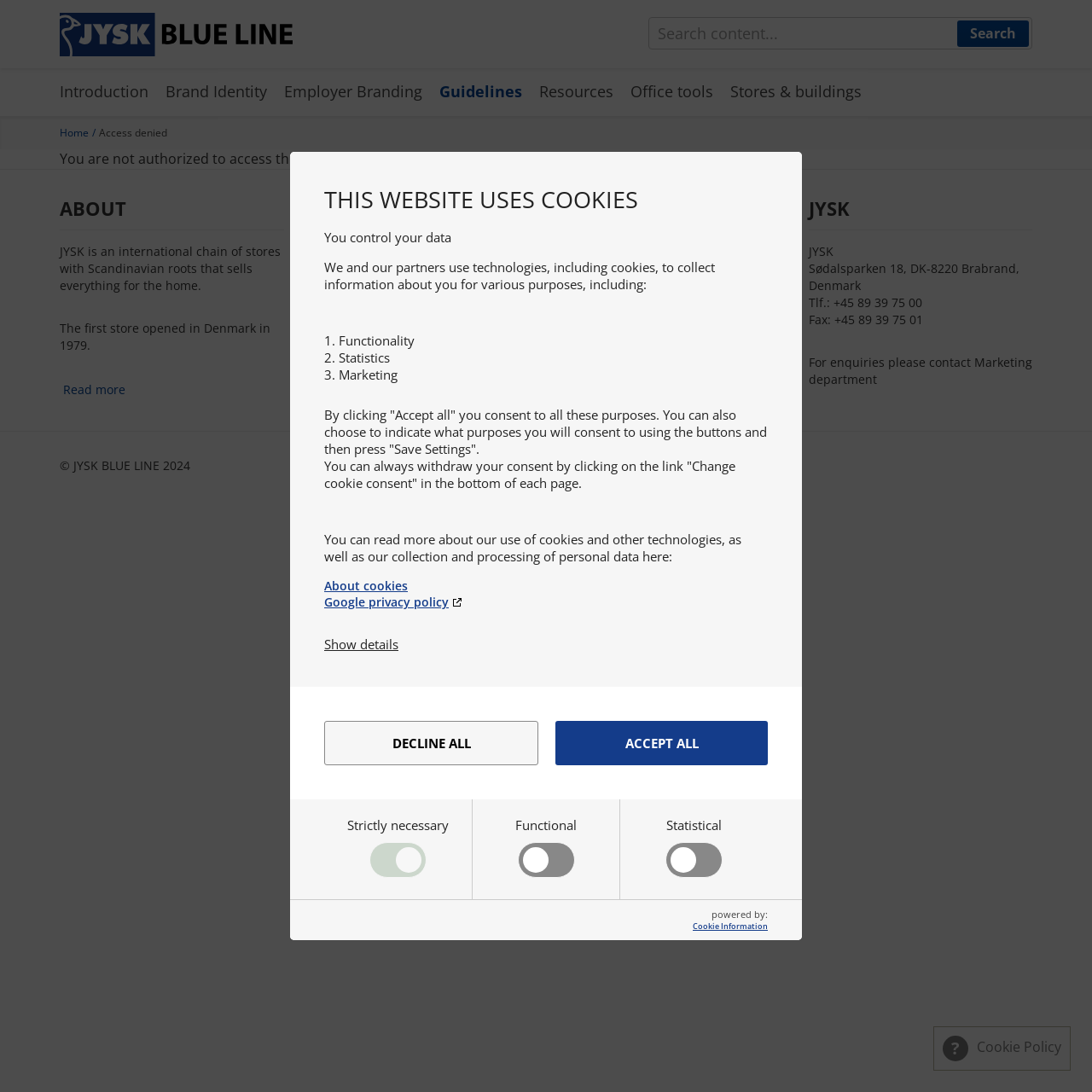Please determine the bounding box coordinates of the element to click on in order to accomplish the following task: "Read more about JYSK". Ensure the coordinates are four float numbers ranging from 0 to 1, i.e., [left, top, right, bottom].

[0.058, 0.349, 0.115, 0.364]